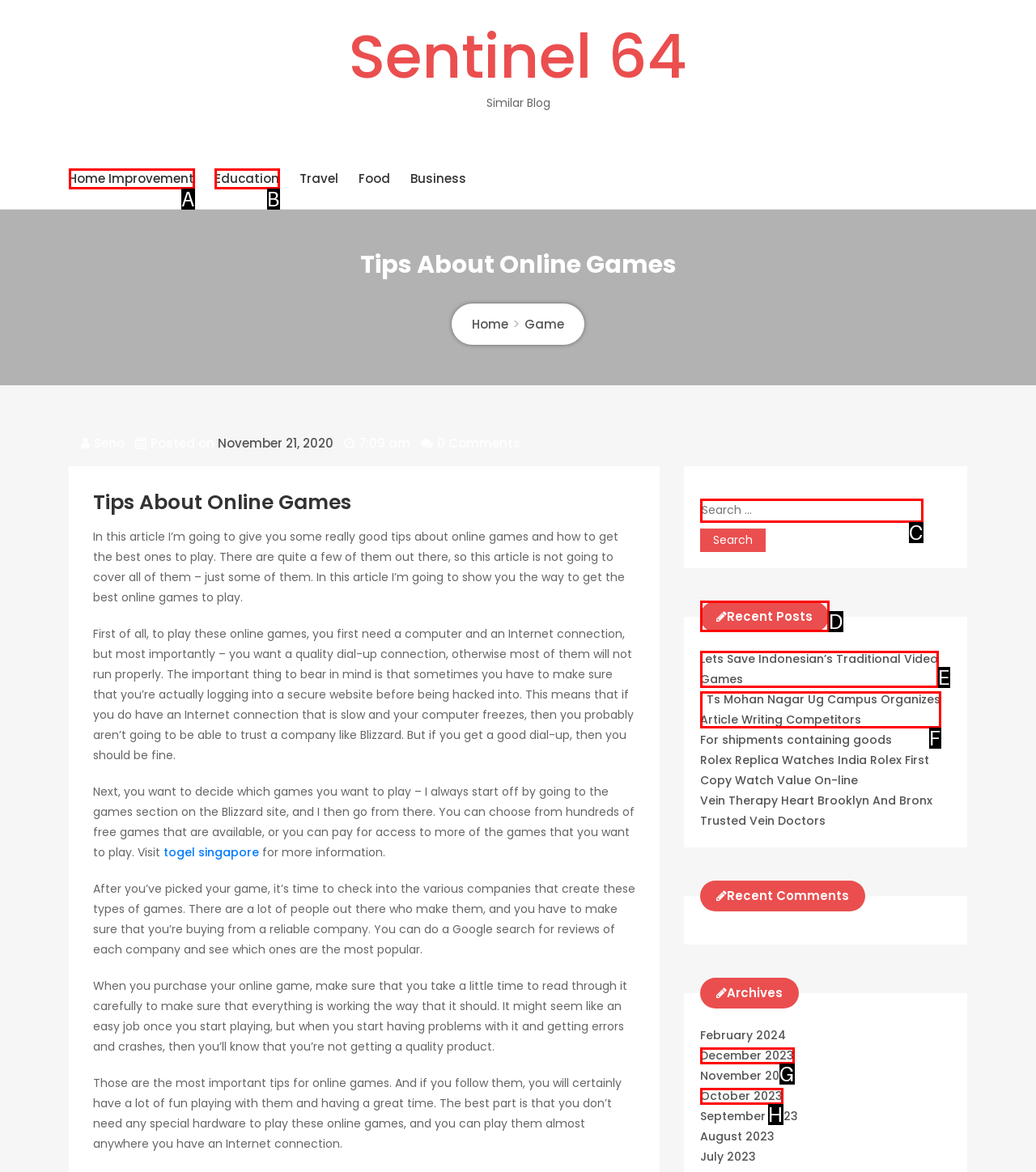Determine which option should be clicked to carry out this task: View the 'Permalink' to the article
State the letter of the correct choice from the provided options.

None